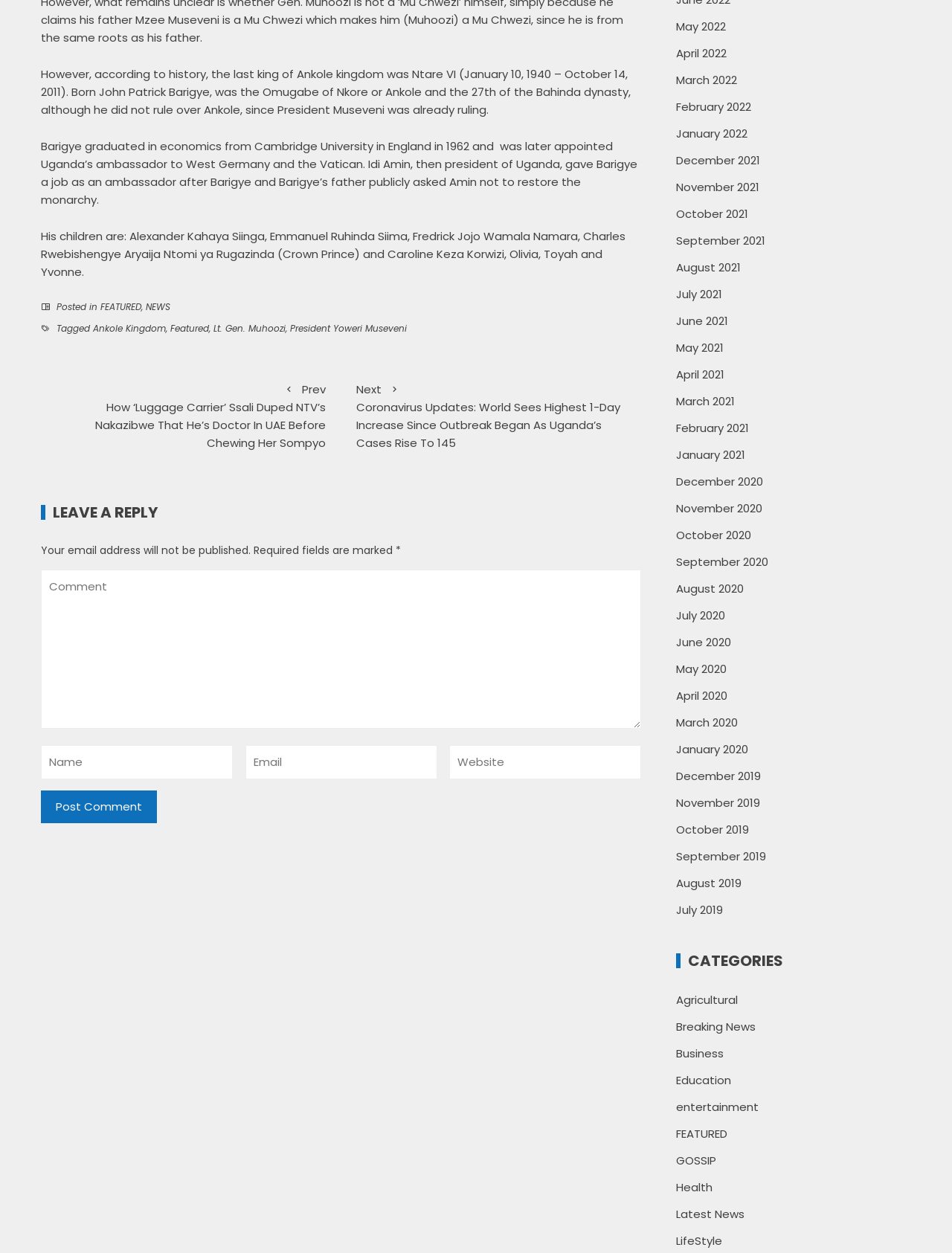Indicate the bounding box coordinates of the element that must be clicked to execute the instruction: "Click on the 'Ankole Kingdom' link". The coordinates should be given as four float numbers between 0 and 1, i.e., [left, top, right, bottom].

[0.098, 0.257, 0.174, 0.267]